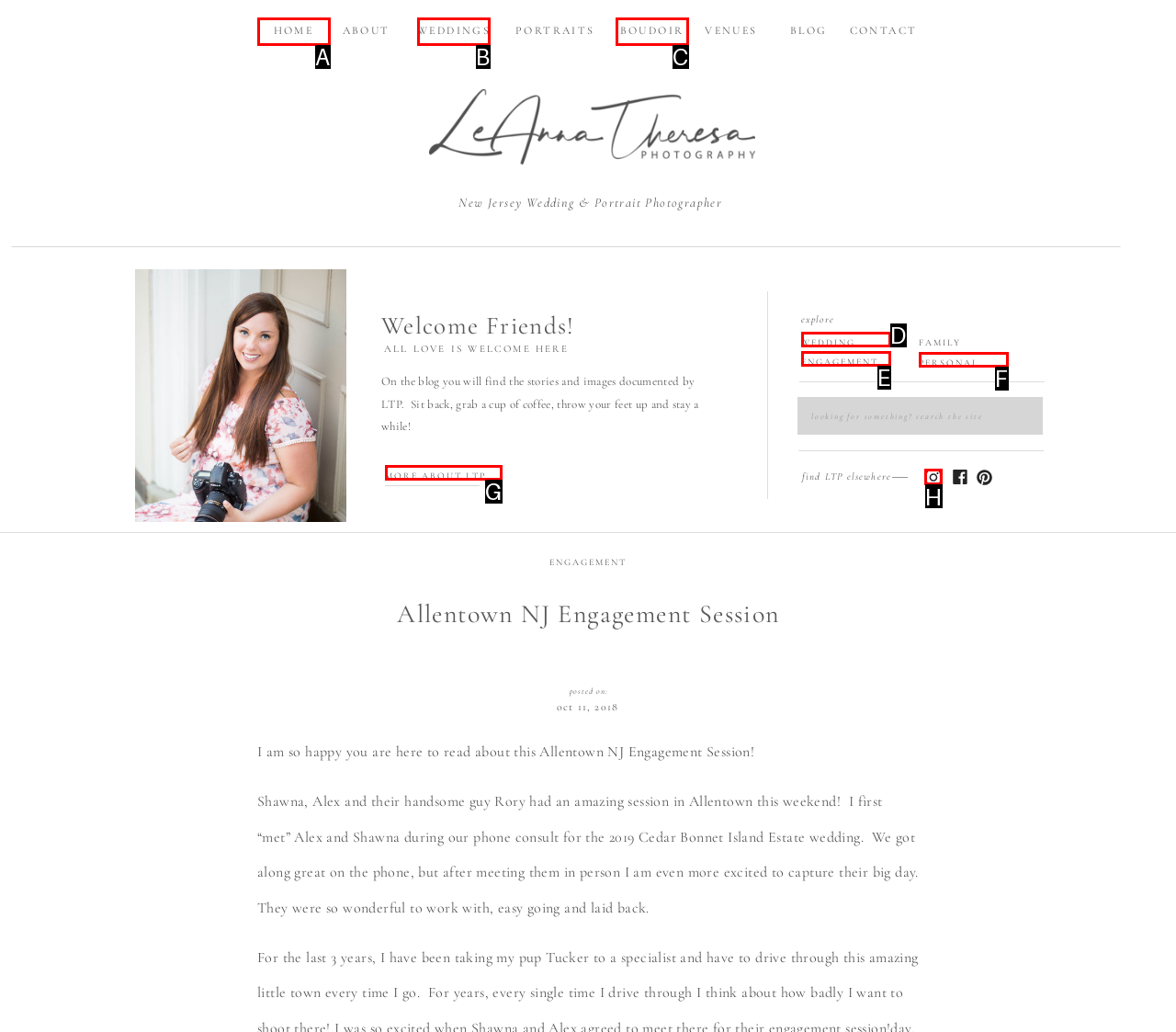Which option should you click on to fulfill this task: Check out the Instagram page? Answer with the letter of the correct choice.

H